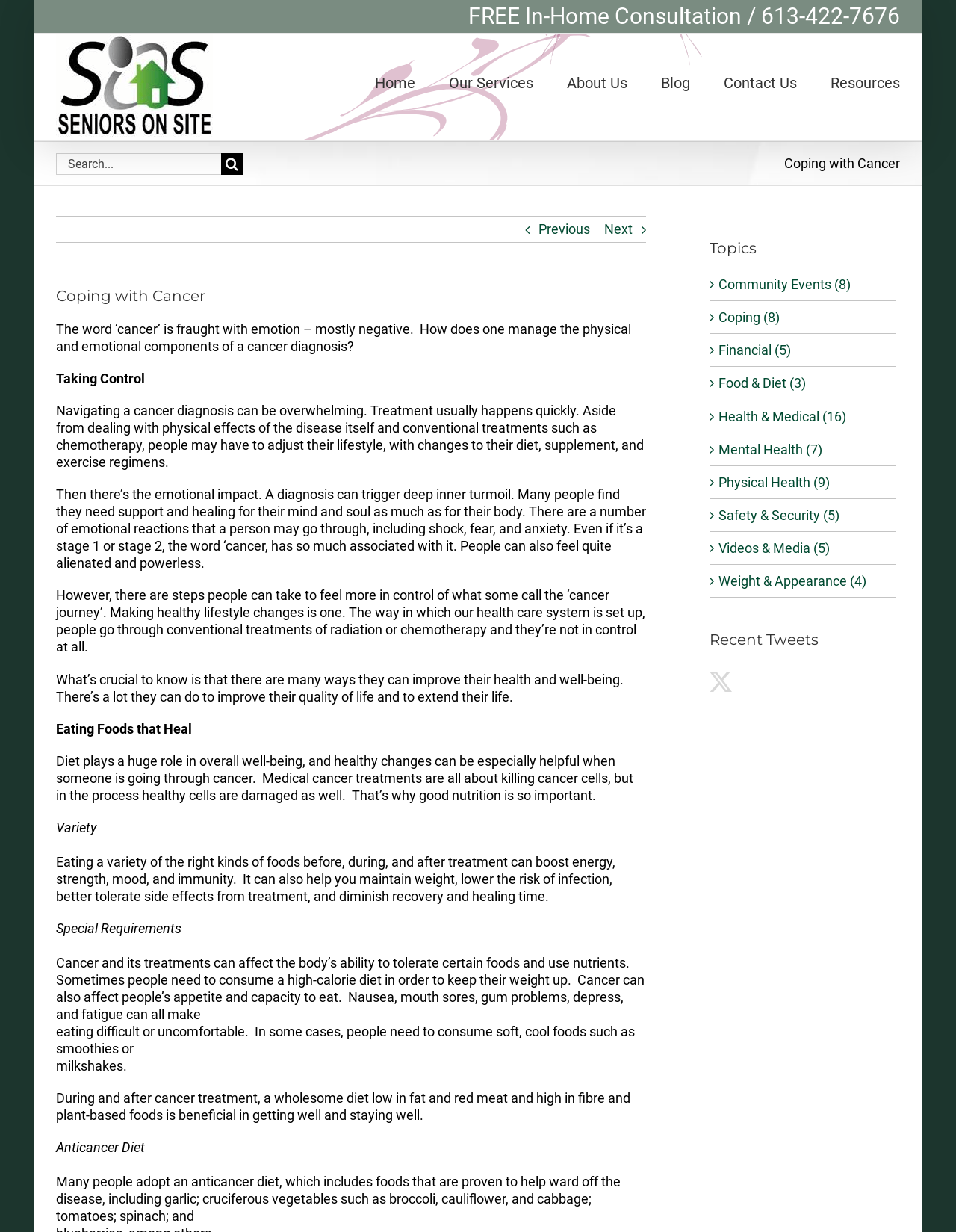What is the title of the main article on this webpage?
Please respond to the question thoroughly and include all relevant details.

I looked at the main content section of the webpage and found that the title of the main article is 'Coping with Cancer', which is followed by a detailed description of managing physical and emotional components of a cancer diagnosis.